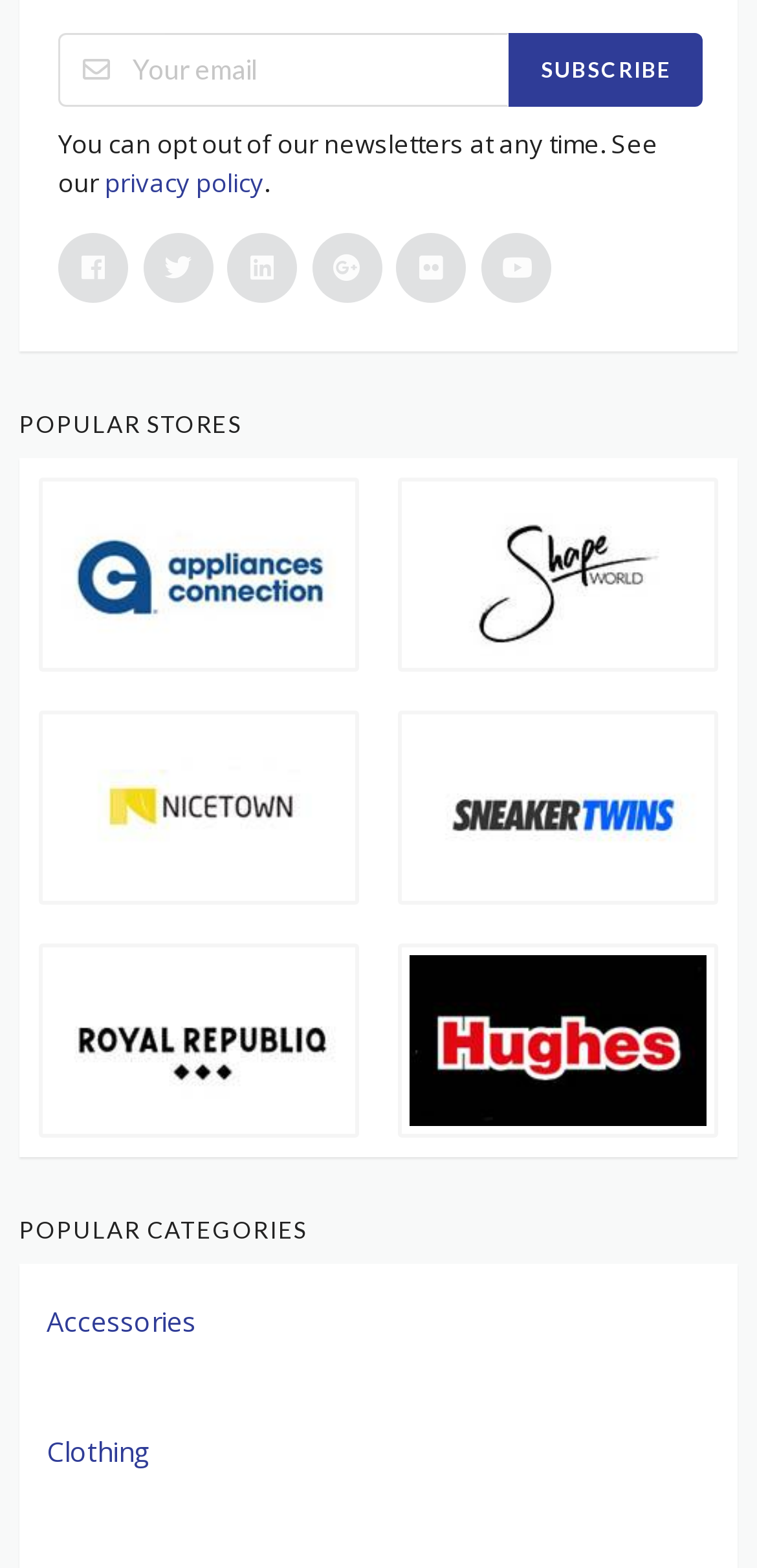Refer to the element description title="Sneaker Twins gutscheincode" and identify the corresponding bounding box in the screenshot. Format the coordinates as (top-left x, top-left y, bottom-right x, bottom-right y) with values in the range of 0 to 1.

[0.531, 0.456, 0.944, 0.574]